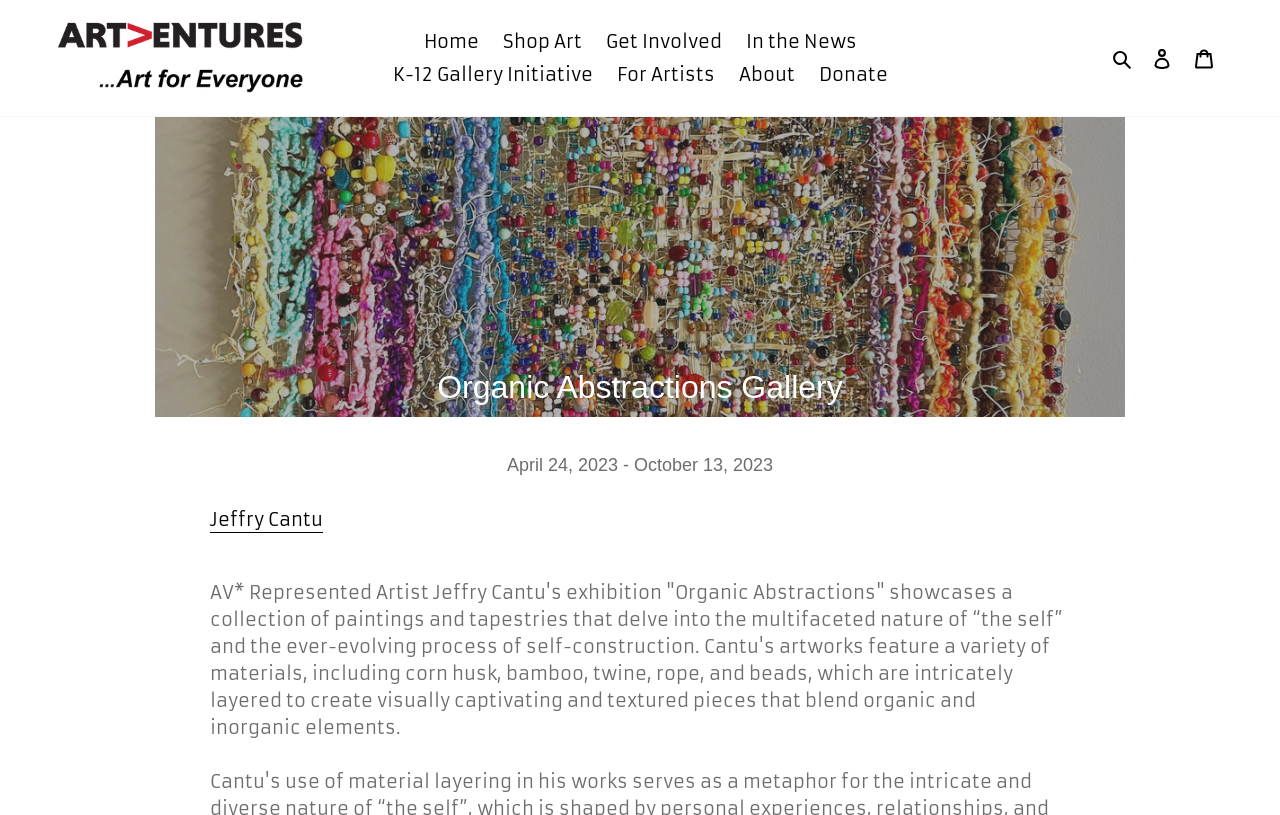Please provide the bounding box coordinates in the format (top-left x, top-left y, bottom-right x, bottom-right y). Remember, all values are floating point numbers between 0 and 1. What is the bounding box coordinate of the region described as: Search

[0.864, 0.053, 0.891, 0.089]